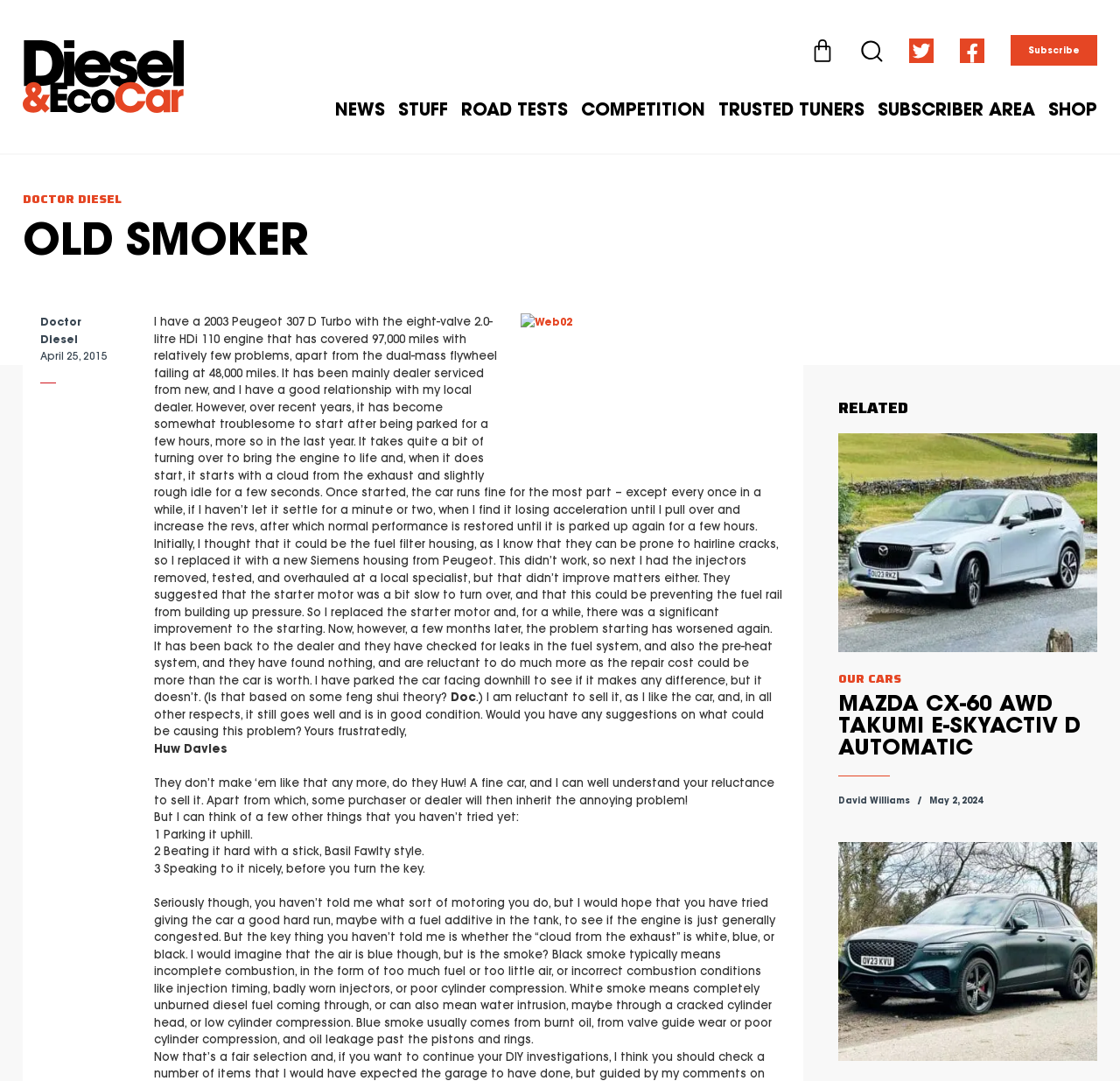Please respond to the question using a single word or phrase:
What is the engine type of the car?

2.0-litre HDi 110